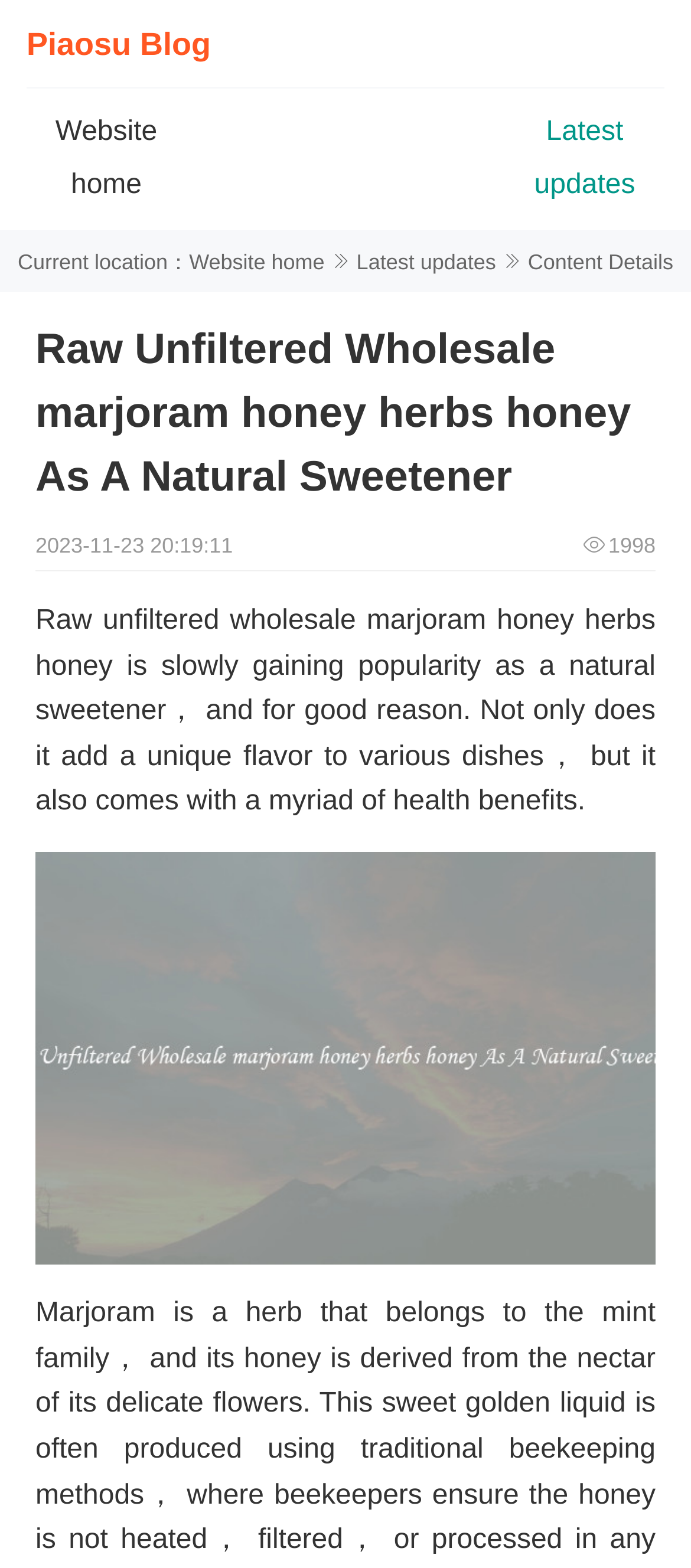Answer the question in one word or a short phrase:
What is the author of the article?

Not mentioned